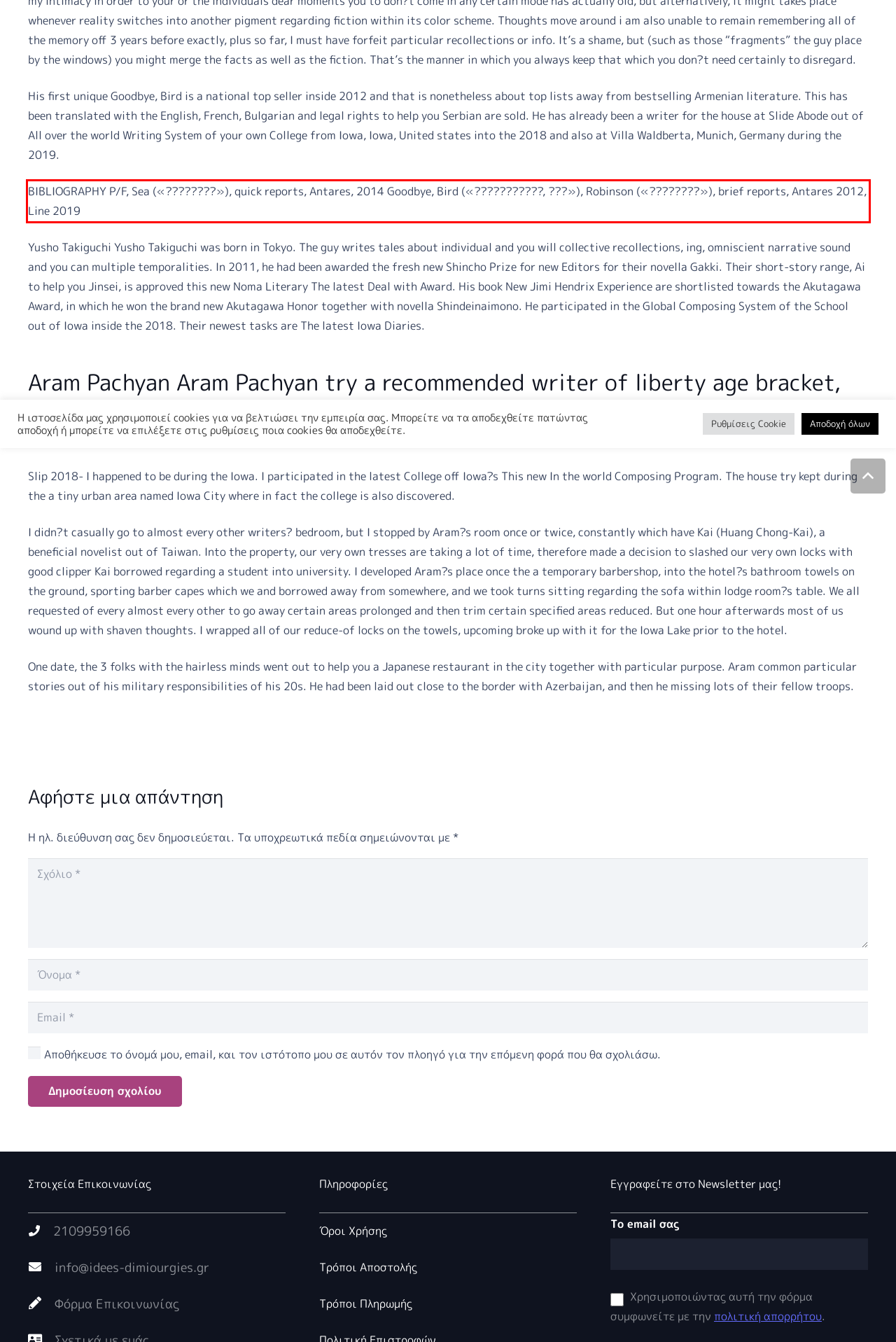Please perform OCR on the text within the red rectangle in the webpage screenshot and return the text content.

BIBLIOGRAPHY P/F, Sea («????????»), quick reports, Antares, 2014 Goodbye, Bird («???????????, ???»), Robinson («????????»), brief reports, Antares 2012, Line 2019